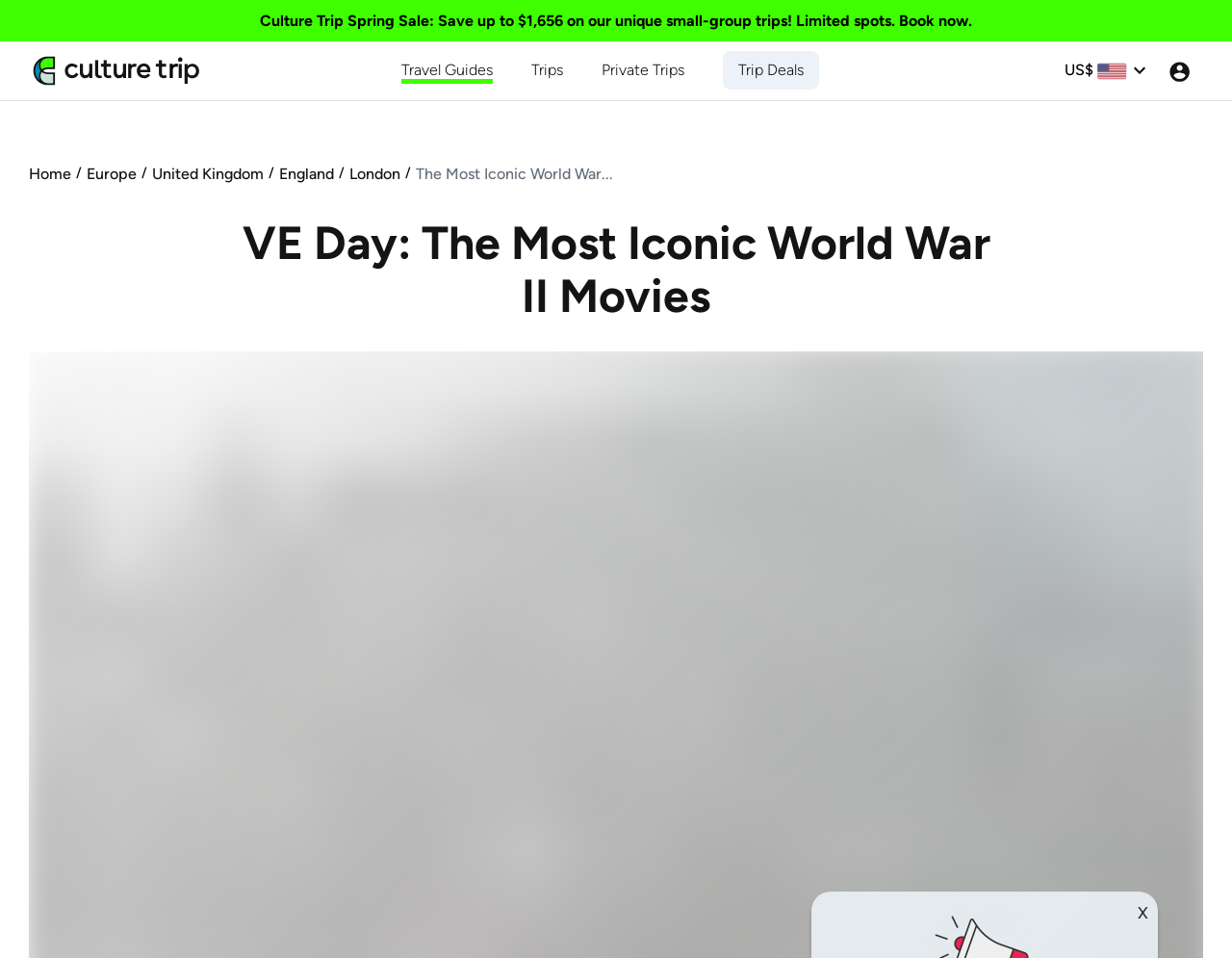What is the current location in the website's navigation?
Refer to the image and respond with a one-word or short-phrase answer.

London